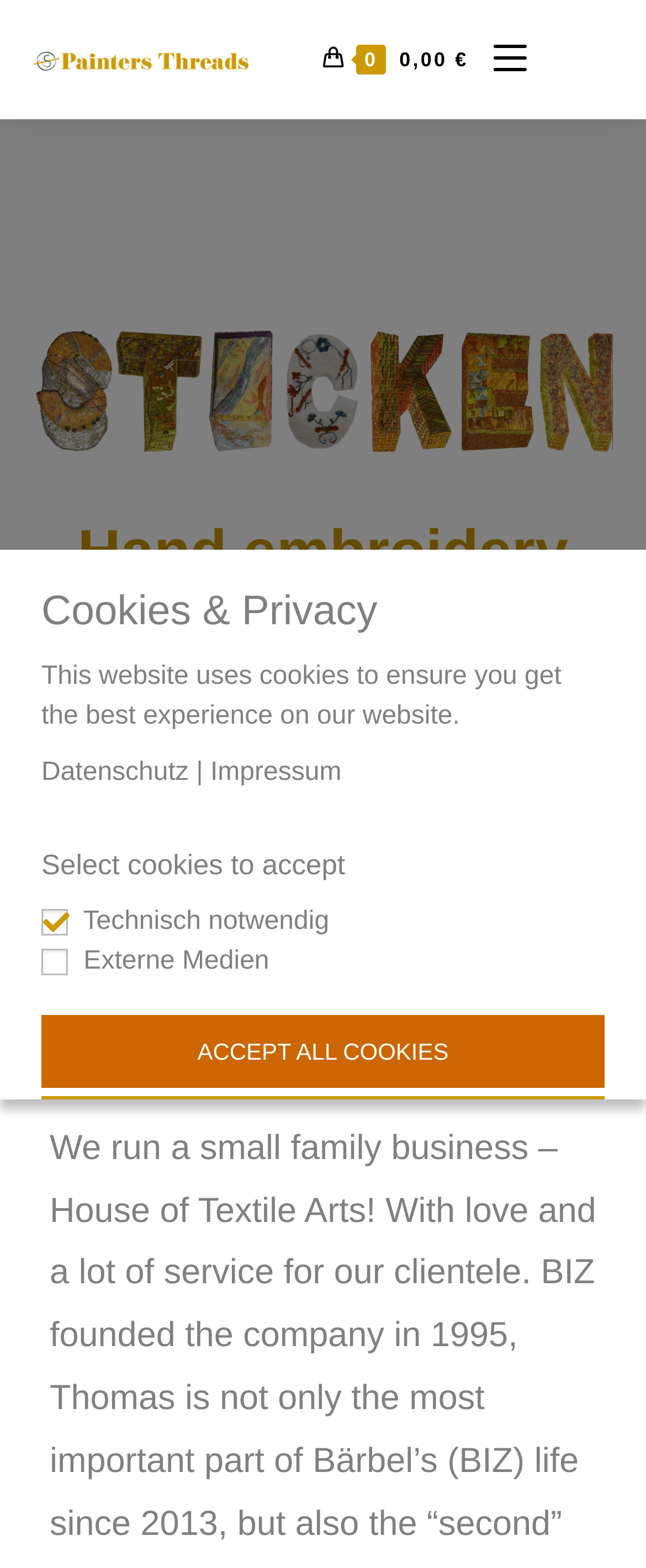Locate the bounding box coordinates of the region to be clicked to comply with the following instruction: "View the mobile menu". The coordinates must be four float numbers between 0 and 1, in the form [left, top, right, bottom].

[0.725, 0.0, 0.815, 0.076]